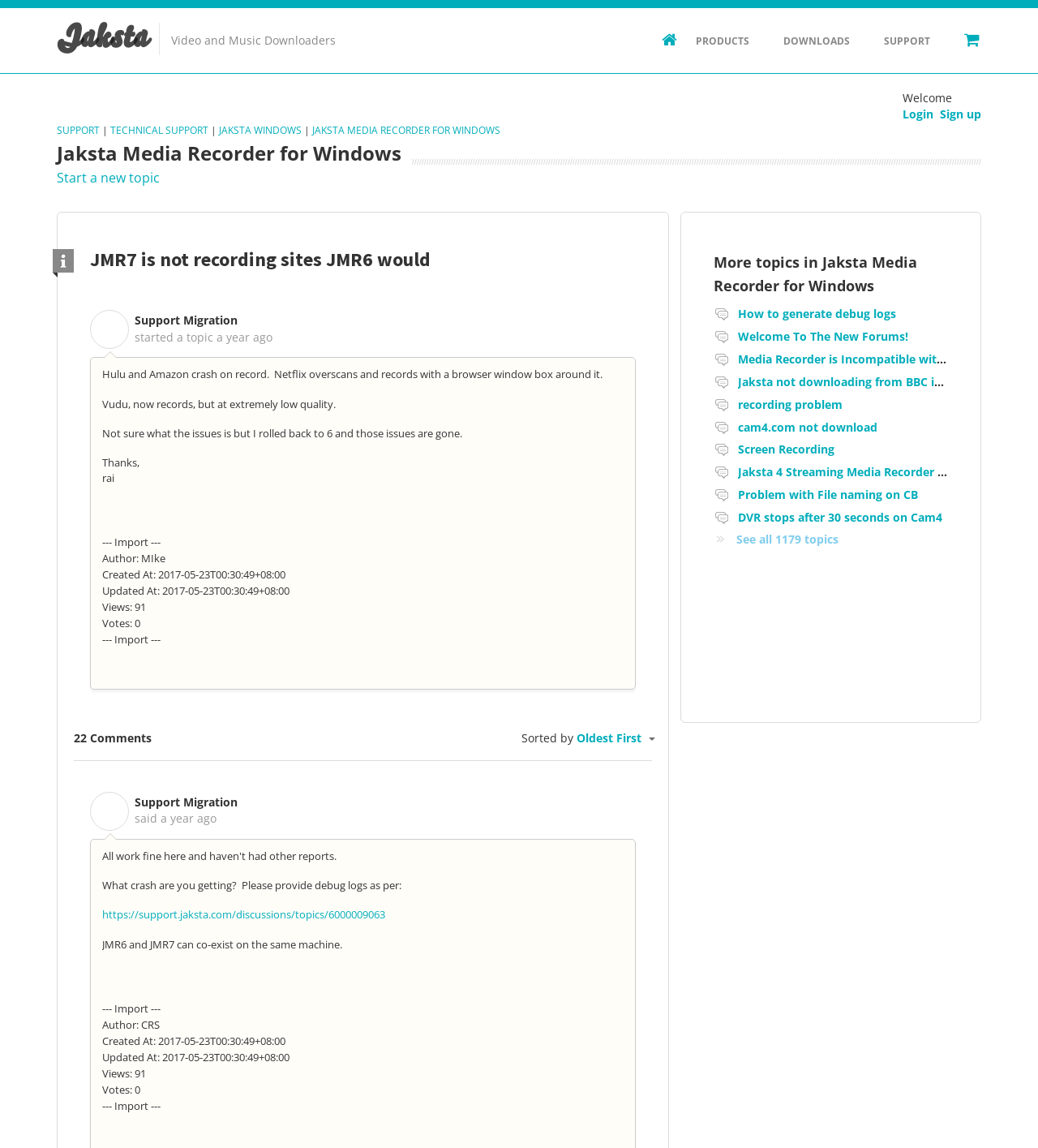Based on the element description: "Products", identify the bounding box coordinates for this UI element. The coordinates must be four float numbers between 0 and 1, listed as [left, top, right, bottom].

[0.654, 0.014, 0.738, 0.057]